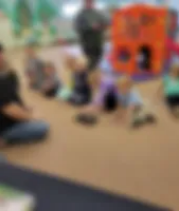Thoroughly describe what you see in the image.

In a vibrant indoor setting, a group of children sits excitedly on a soft carpet, engaging in an interactive learning experience. The background features a colorful play structure, likely designed for imaginative play, while a few adults supervise and facilitate the session. The atmosphere is lively, filled with anticipation and joy as the children, varying in ages, focus on the activities being presented to them. This scene captures the essence of hands-on learning and playful exploration, often featured in educational outreach programs like Cool Critters Outreach. The image reflects a community celebration, possibly tied to a birthday party theme, emphasizing the joy of learning through play.